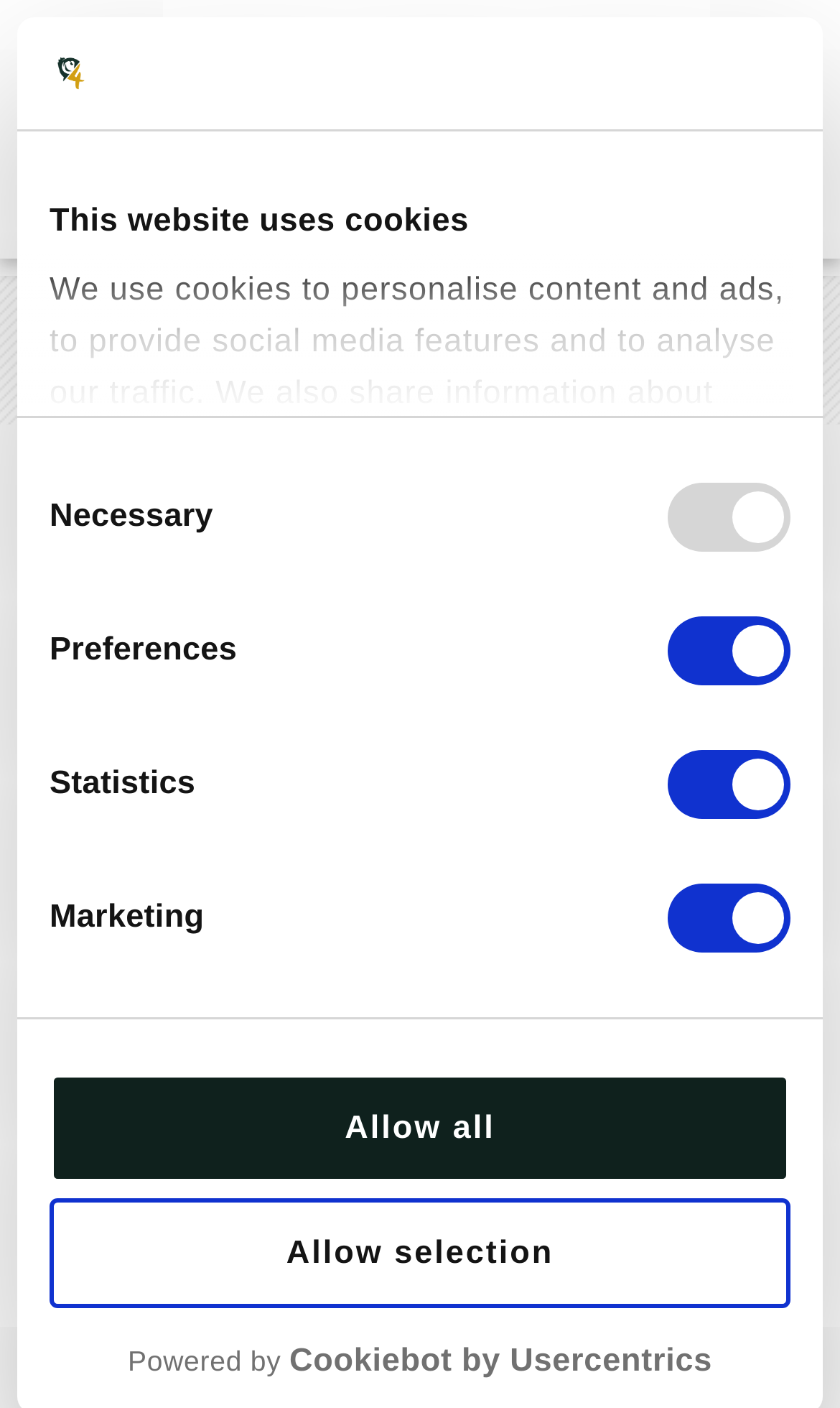What is the category of the product?
Look at the image and provide a detailed response to the question.

I found the product category by looking at the link elements in the navigation menu, and I saw that 'Carp Fishing' is one of the categories. Although the product is not directly listed under 'Carp Fishing', I inferred that it belongs to this category based on the product name and description.